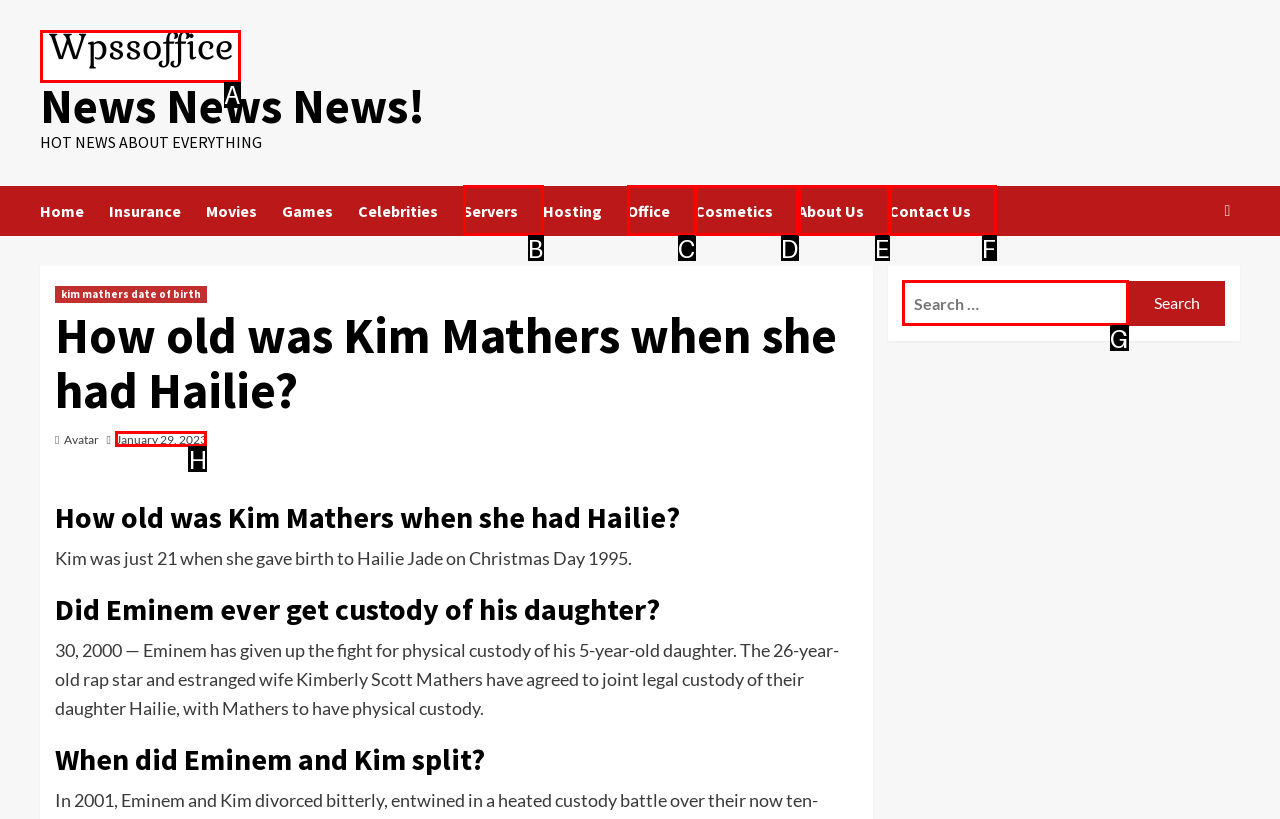Given the description: About Us, identify the matching HTML element. Provide the letter of the correct option.

E